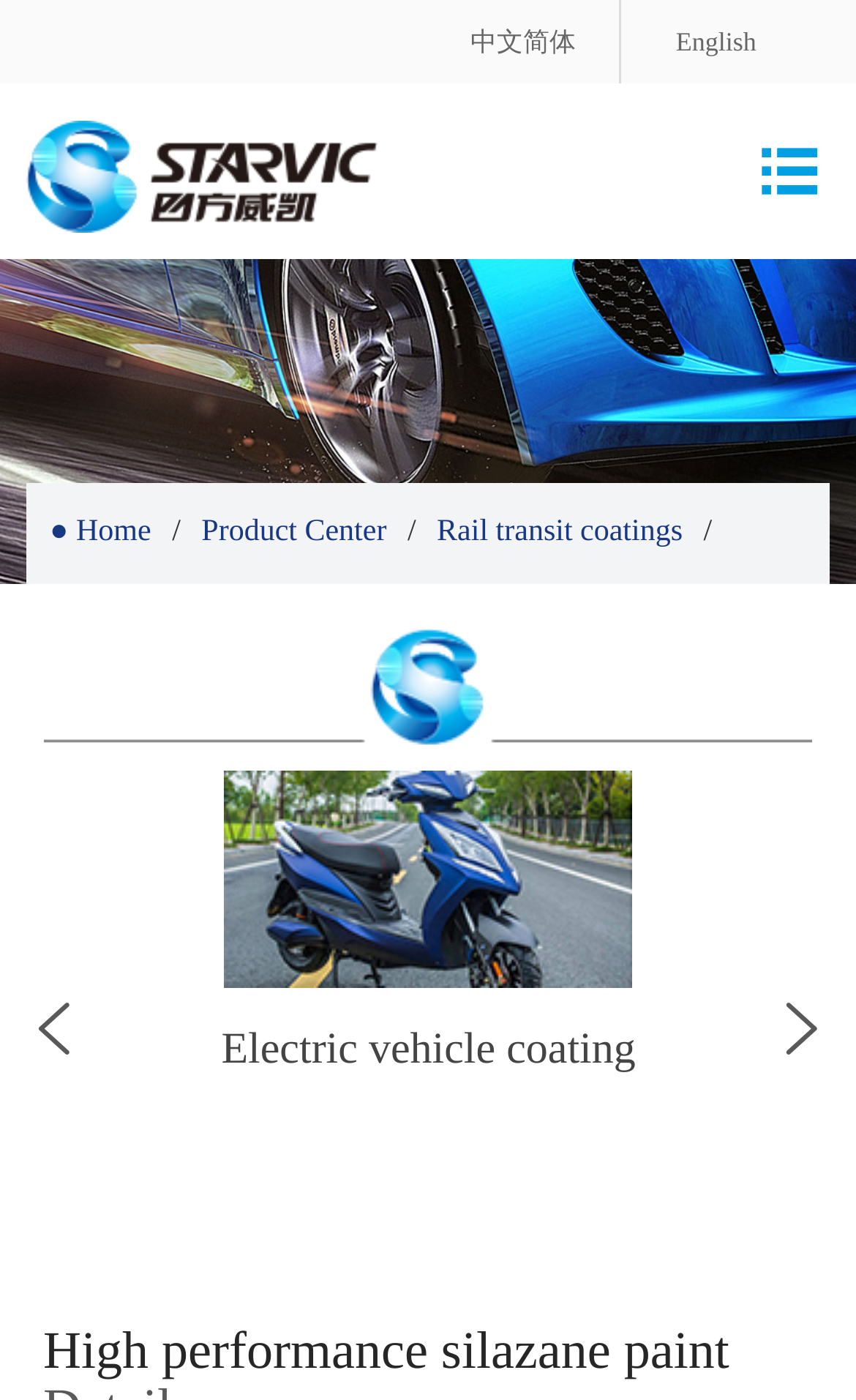Please determine the primary heading and provide its text.

High performance silazane paint